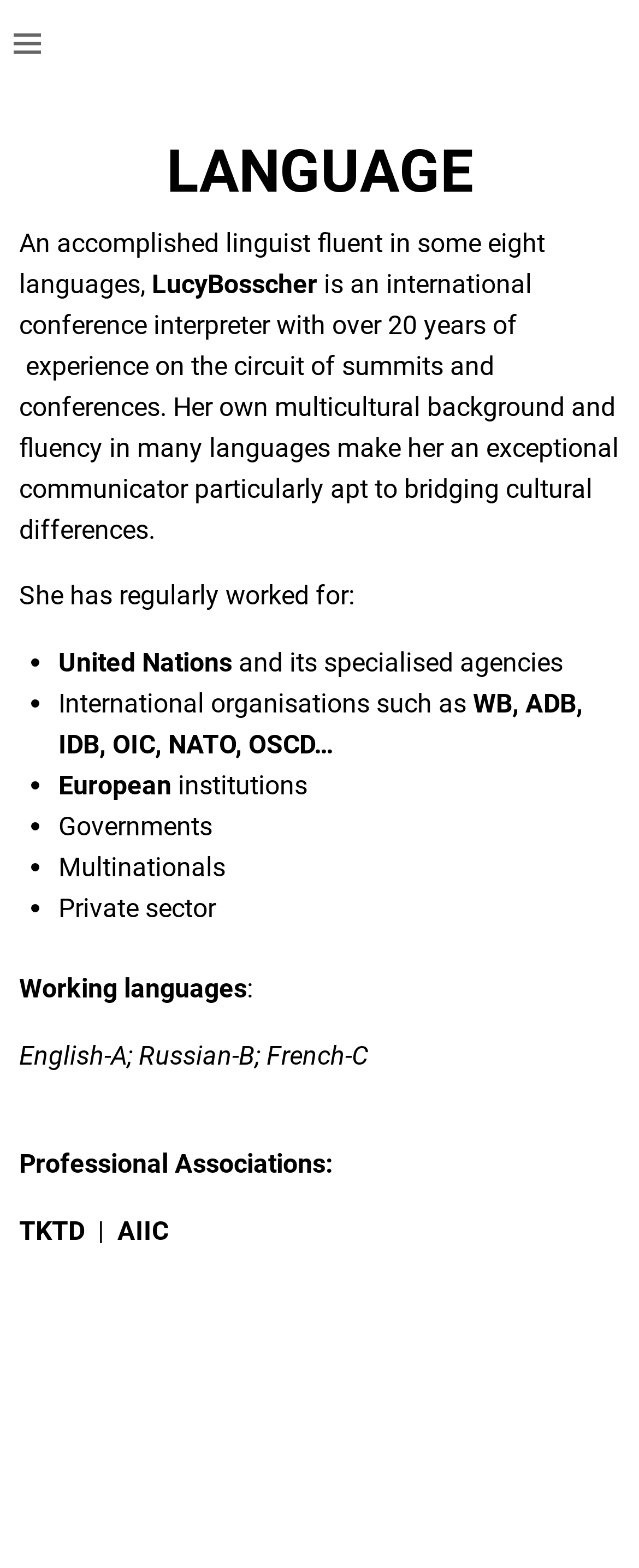Answer the question using only one word or a concise phrase: What are Lucy's working languages?

English-A; Russian-B; French-C